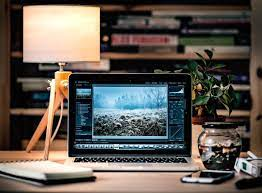Offer a detailed narrative of the scene shown in the image.

The image depicts a cozy workspace featuring a laptop that displays an artistic landscape photograph. In the background, a lamp glows softly, casting warm light across a wooden desk cluttered with houseplants and scattered personal items. Bookshelves filled with various books and materials can be seen behind the setup, adding a scholarly ambiance. This workspace embodies creativity and productivity, perfect for tasks such as photo editing or writing. The overall atmosphere suggests a tranquil environment conducive to inspiration and focus.